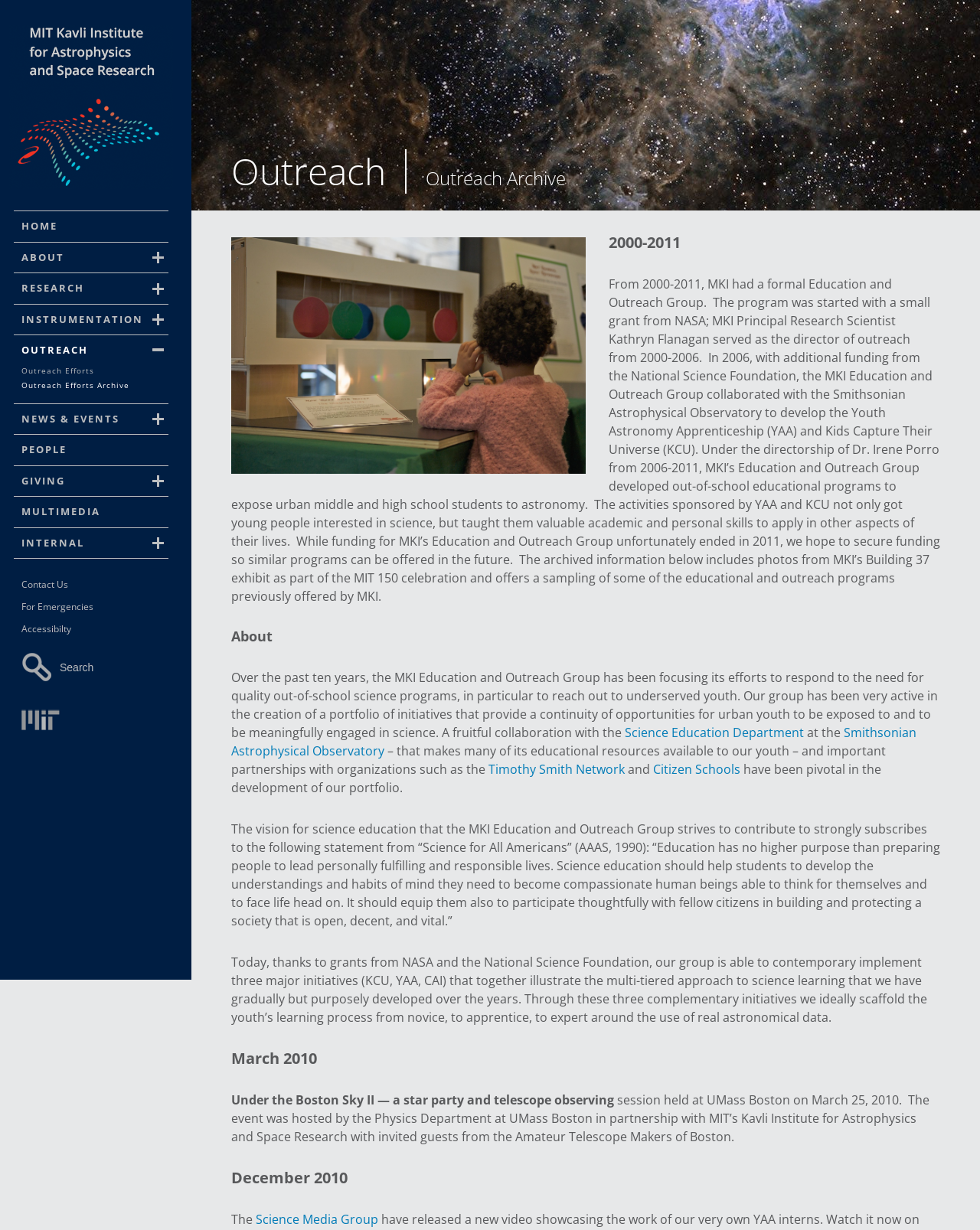Pinpoint the bounding box coordinates of the clickable area needed to execute the instruction: "Visit Science Media Group". The coordinates should be specified as four float numbers between 0 and 1, i.e., [left, top, right, bottom].

[0.261, 0.984, 0.386, 0.998]